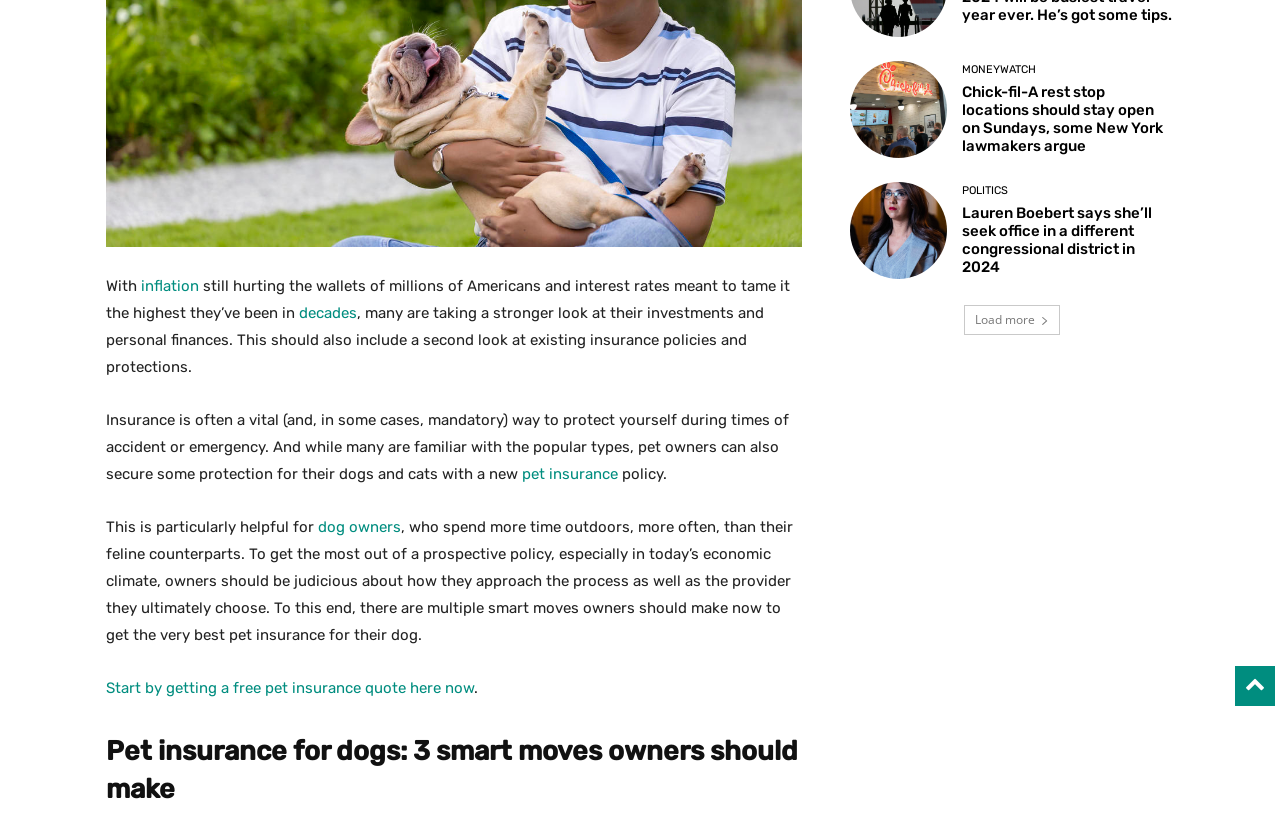Bounding box coordinates are to be given in the format (top-left x, top-left y, bottom-right x, bottom-right y). All values must be floating point numbers between 0 and 1. Provide the bounding box coordinate for the UI element described as: Load more

[0.753, 0.369, 0.828, 0.405]